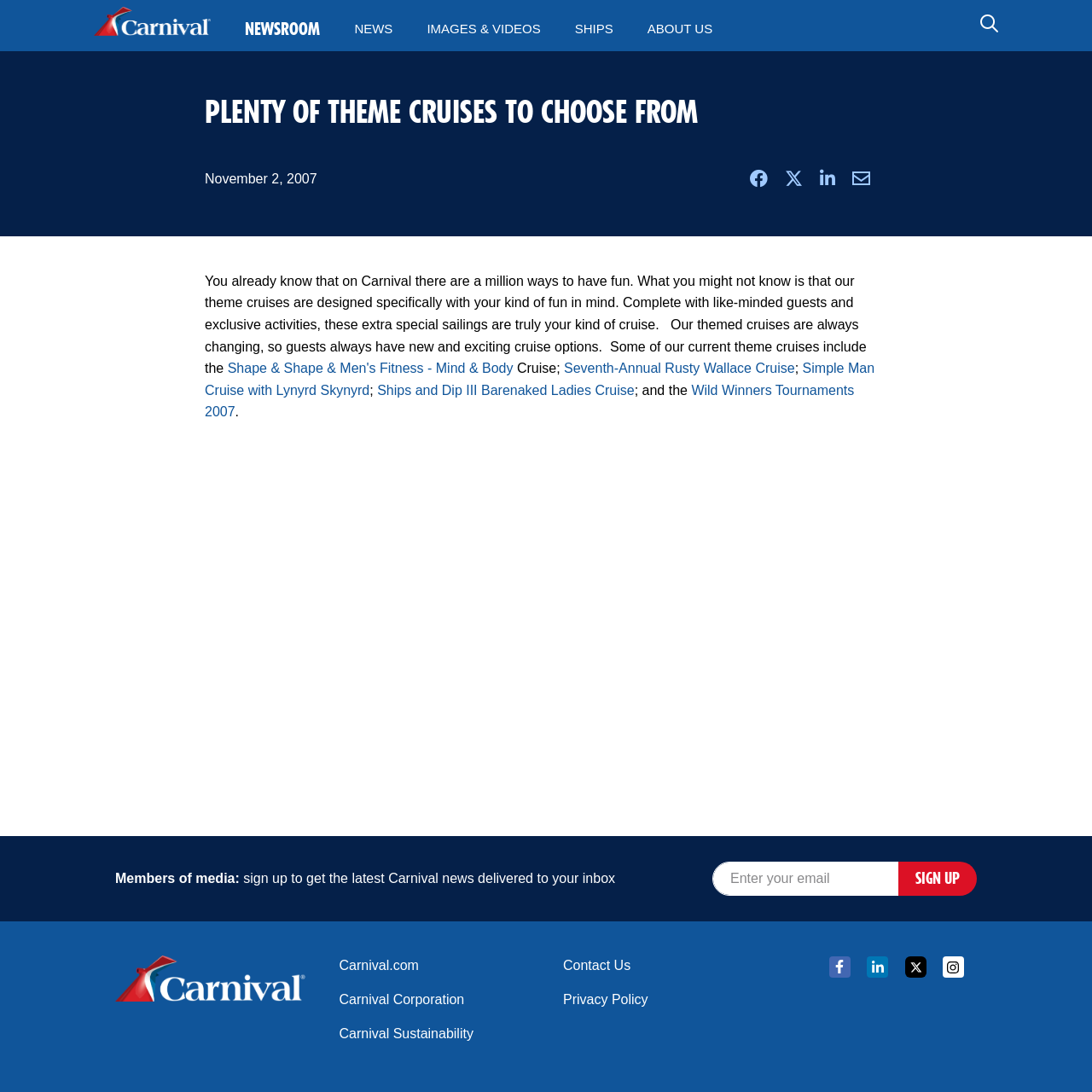Respond with a single word or phrase:
How can members of media get the latest Carnival news?

Sign up to get email